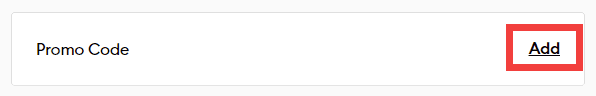Detail every aspect of the image in your description.

The image displays a rectangular input field labeled "Promo Code," designed for users to enter their promotional or discount codes during the checkout process. Adjacent to this input box is a prominent red button labeled "Add," inviting users to click once they have entered a valid code. This interface element is a crucial part of the online shopping experience, allowing customers to apply discounts to their purchases, thereby enhancing their overall shopping satisfaction at the website.